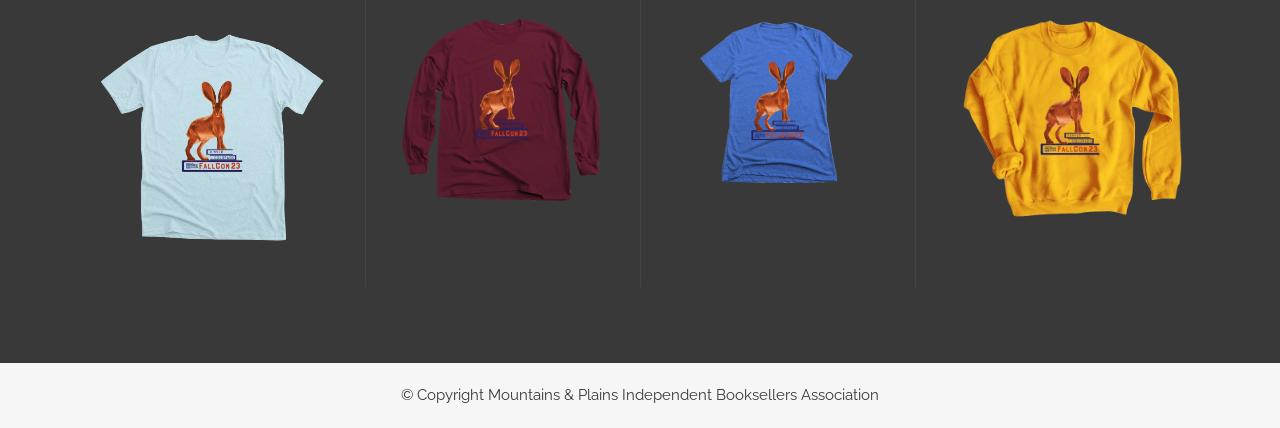Please provide a one-word or phrase answer to the question: 
How many images are on the page?

3